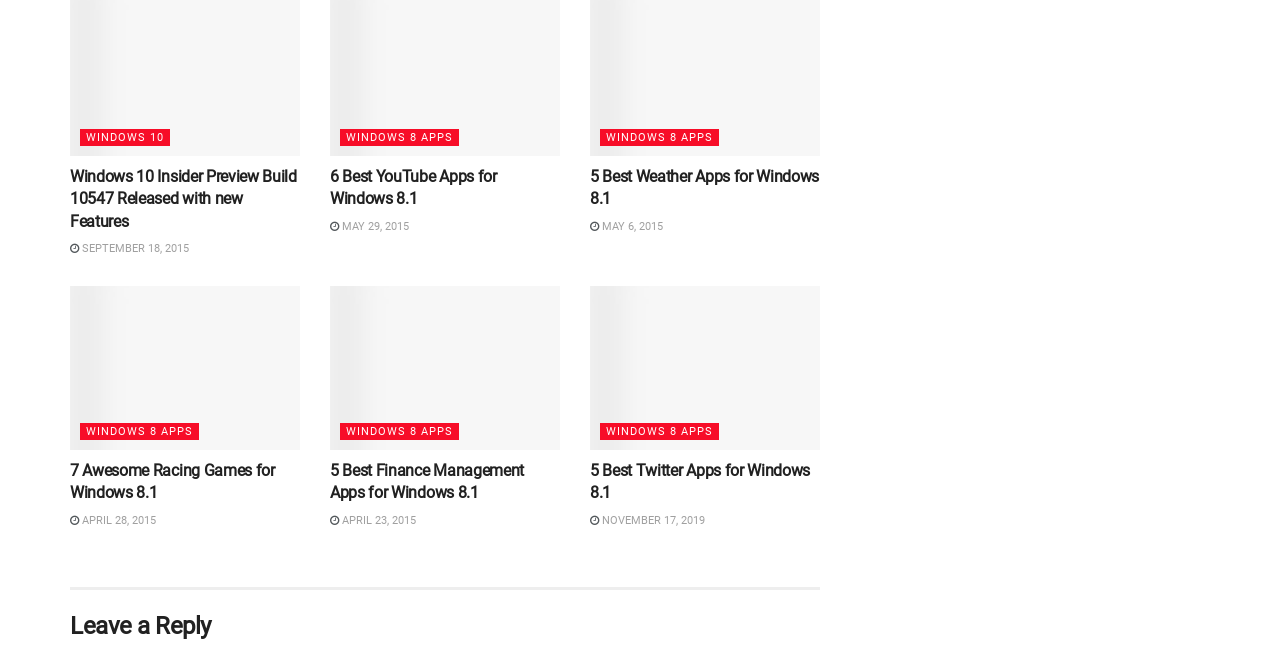Find the bounding box coordinates for the UI element whose description is: "Windows 8 Apps". The coordinates should be four float numbers between 0 and 1, in the format [left, top, right, bottom].

[0.469, 0.65, 0.562, 0.676]